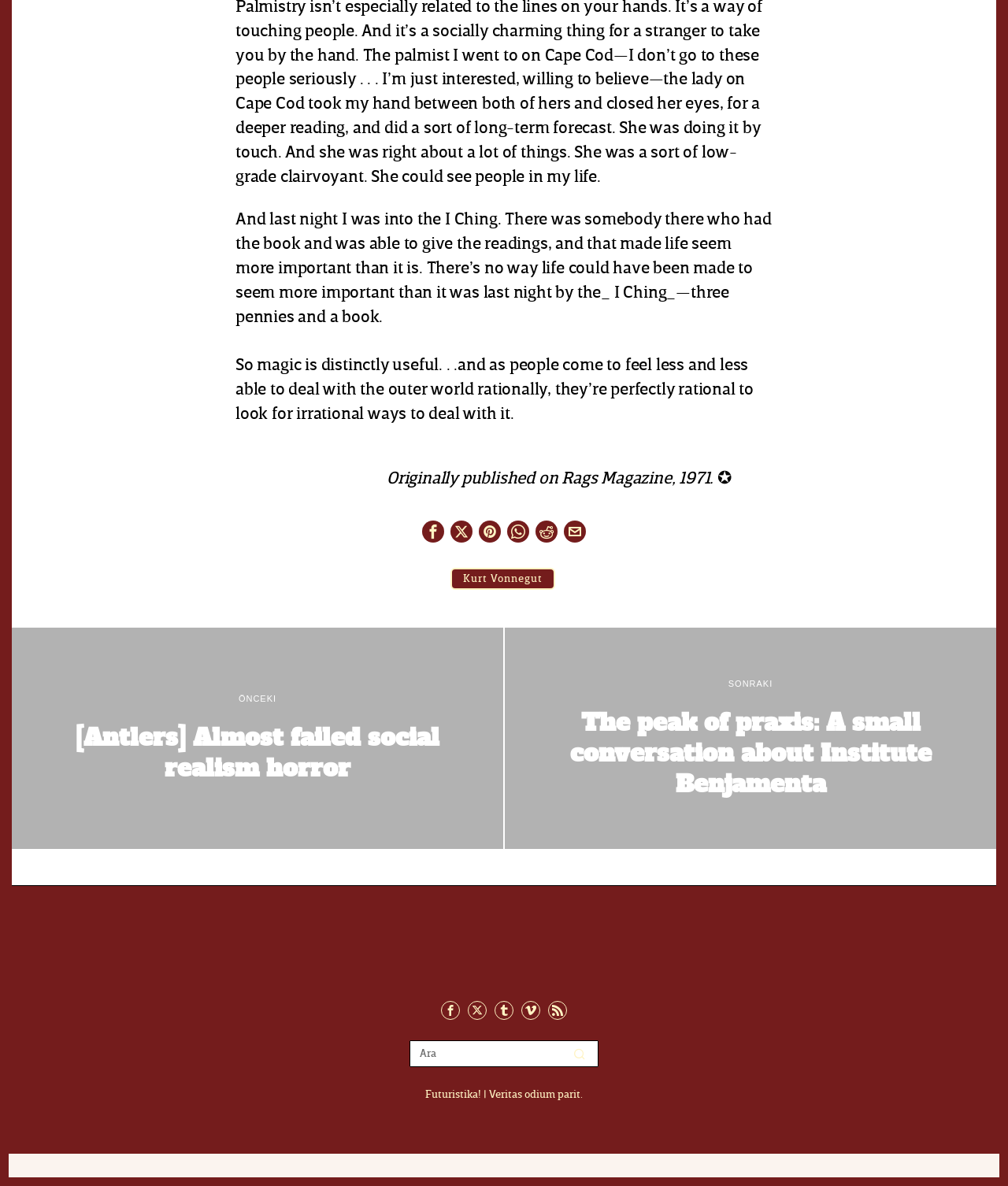Locate the bounding box coordinates of the element that should be clicked to execute the following instruction: "Click on the link to the previous article".

[0.237, 0.585, 0.274, 0.593]